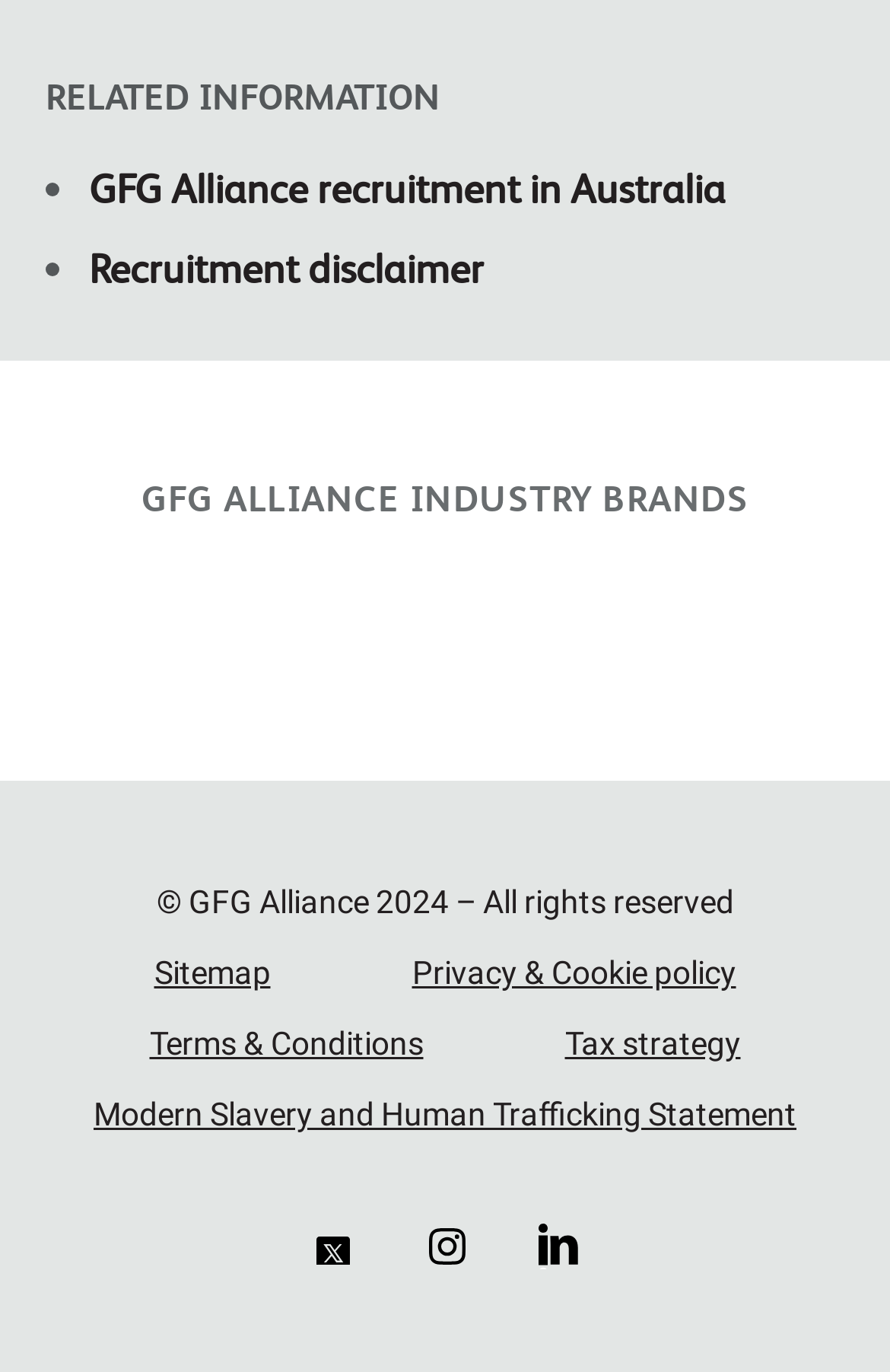Identify the bounding box coordinates of the clickable region necessary to fulfill the following instruction: "View recruitment disclaimer". The bounding box coordinates should be four float numbers between 0 and 1, i.e., [left, top, right, bottom].

[0.1, 0.176, 0.544, 0.213]